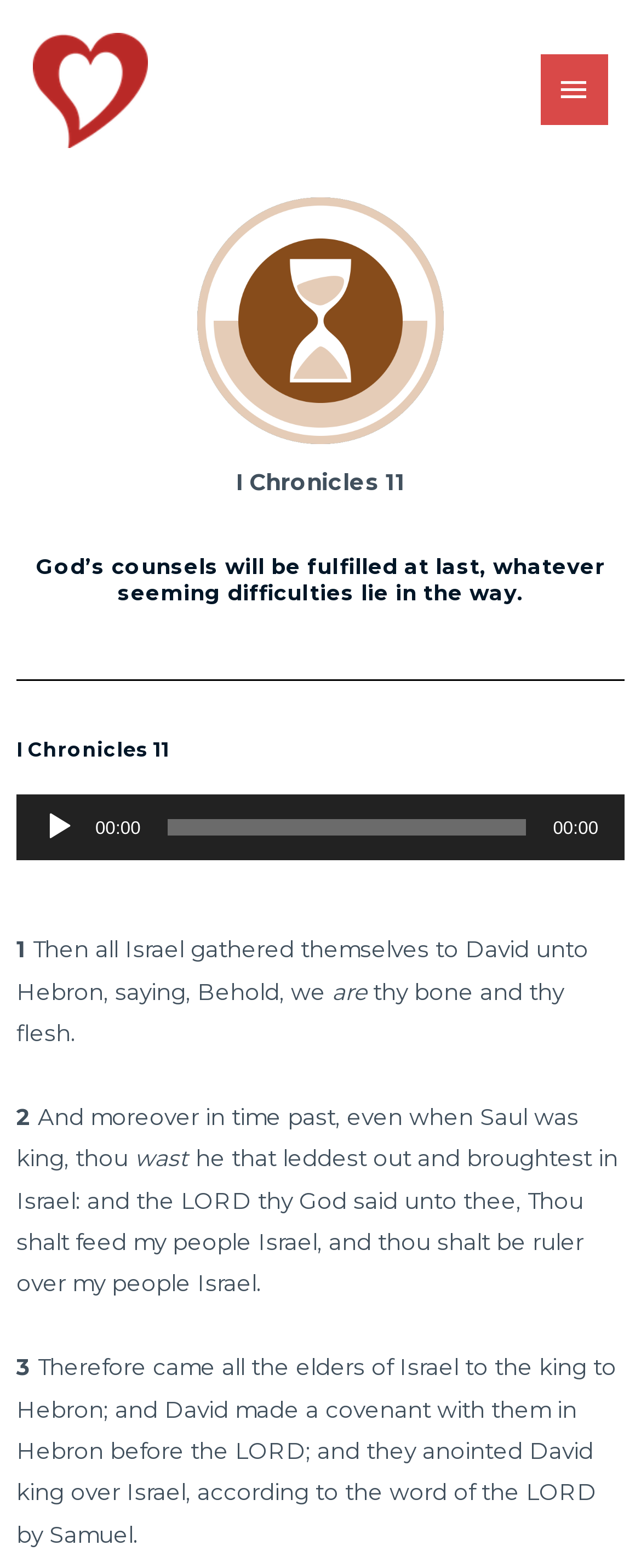Identify the bounding box coordinates for the UI element described as follows: Daily Heart Burn. Use the format (top-left x, top-left y, bottom-right x, bottom-right y) and ensure all values are floating point numbers between 0 and 1.

[0.266, 0.013, 0.651, 0.078]